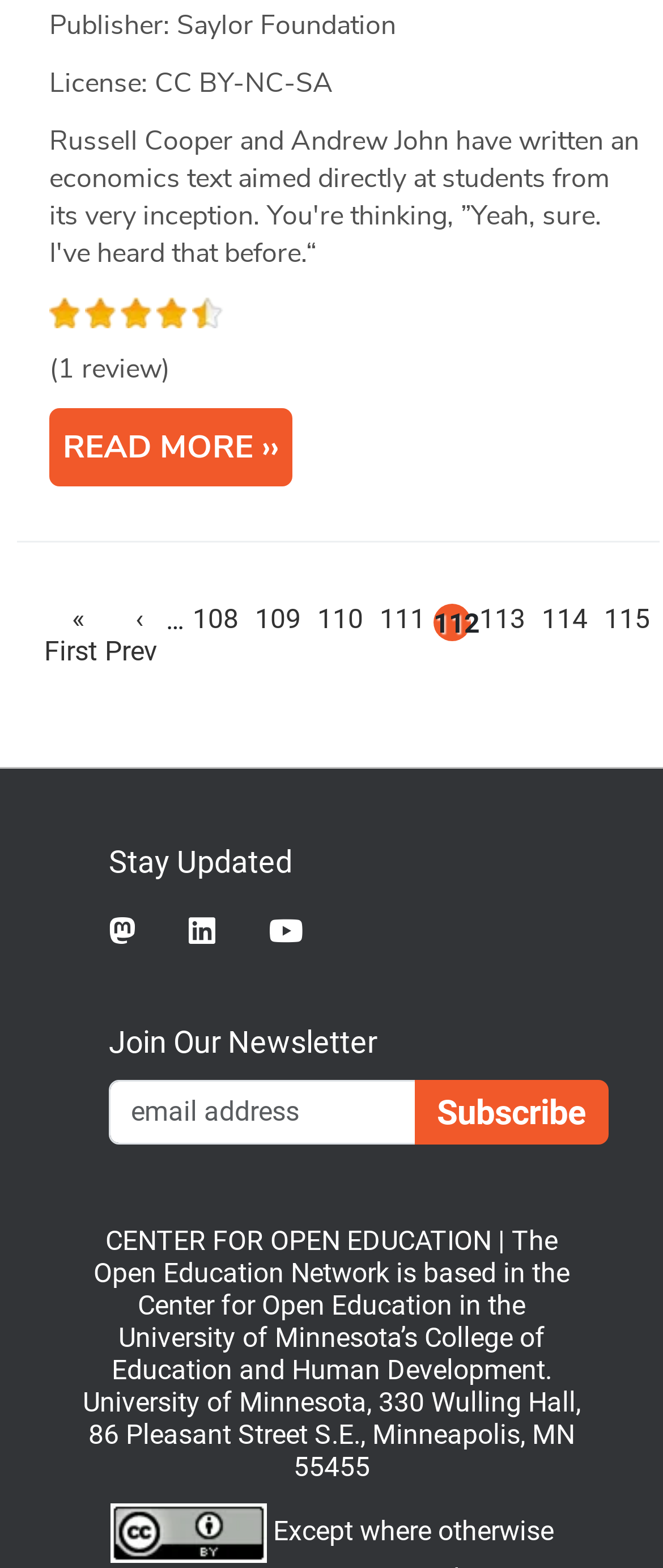Please find and report the bounding box coordinates of the element to click in order to perform the following action: "Click the 'READ MORE ››' link". The coordinates should be expressed as four float numbers between 0 and 1, in the format [left, top, right, bottom].

[0.074, 0.26, 0.441, 0.31]